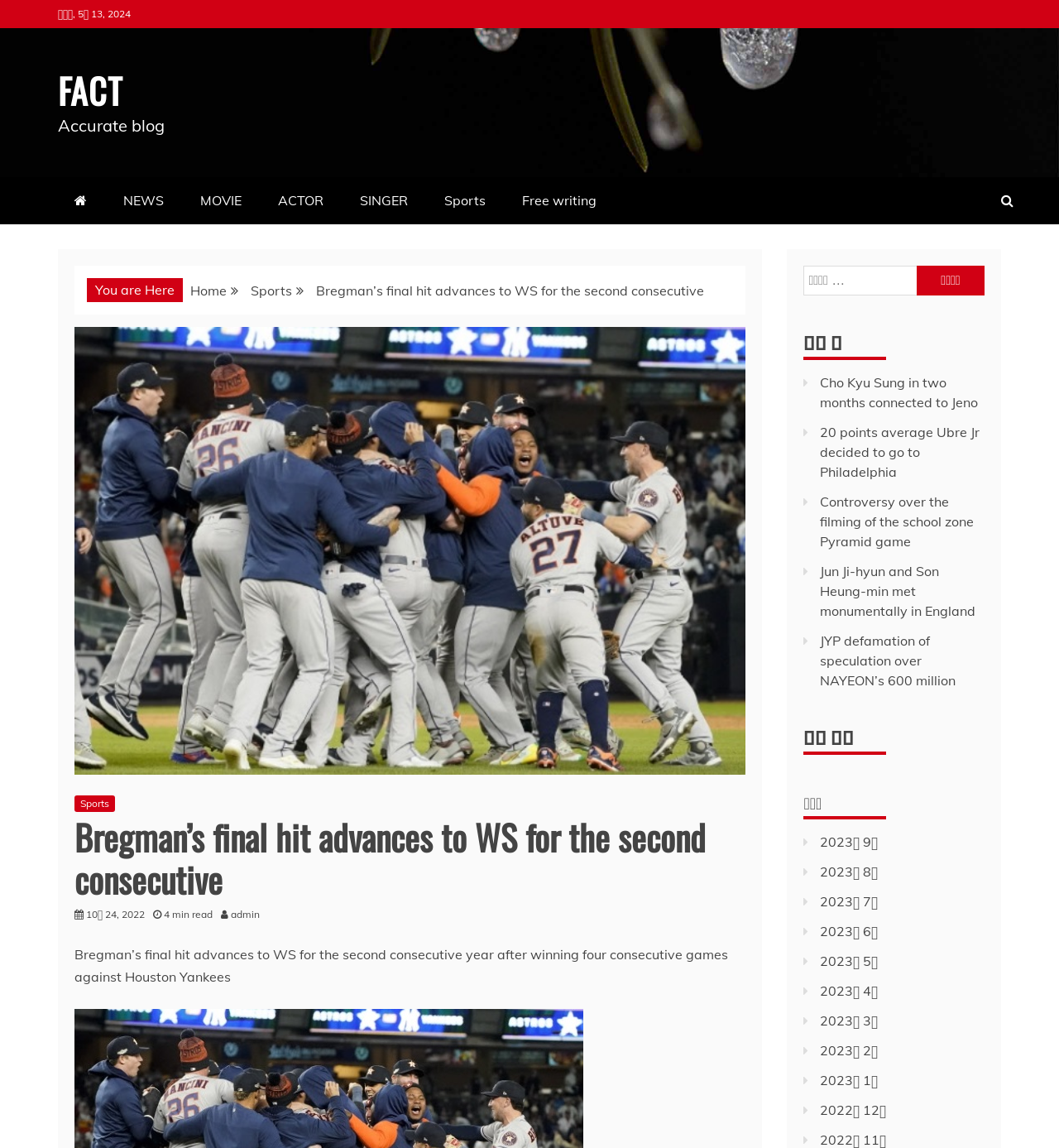Please respond in a single word or phrase: 
What is the date of the current article?

월요일, 5월 13, 2024